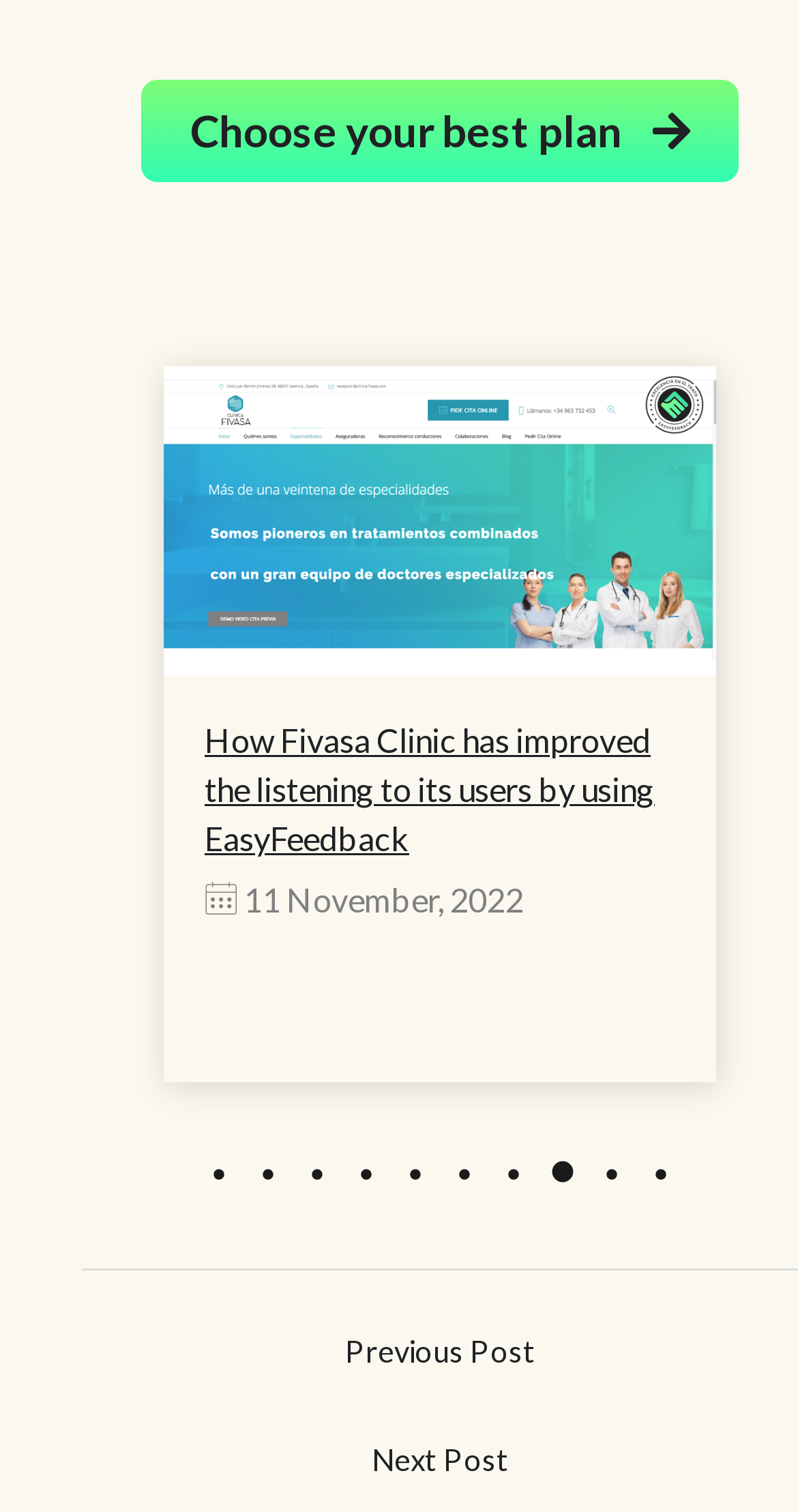Please specify the bounding box coordinates of the clickable section necessary to execute the following command: "Go to the previous post".

[0.125, 0.873, 0.978, 0.919]